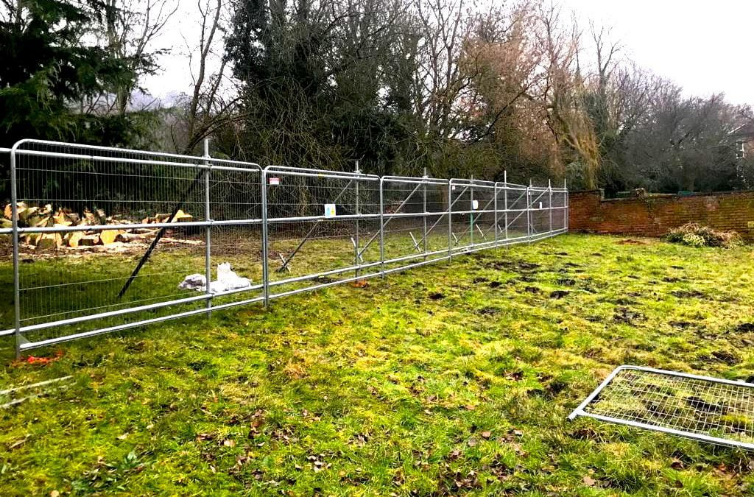Answer the question using only a single word or phrase: 
What can be seen in the background of the image?

Remnants of tree work